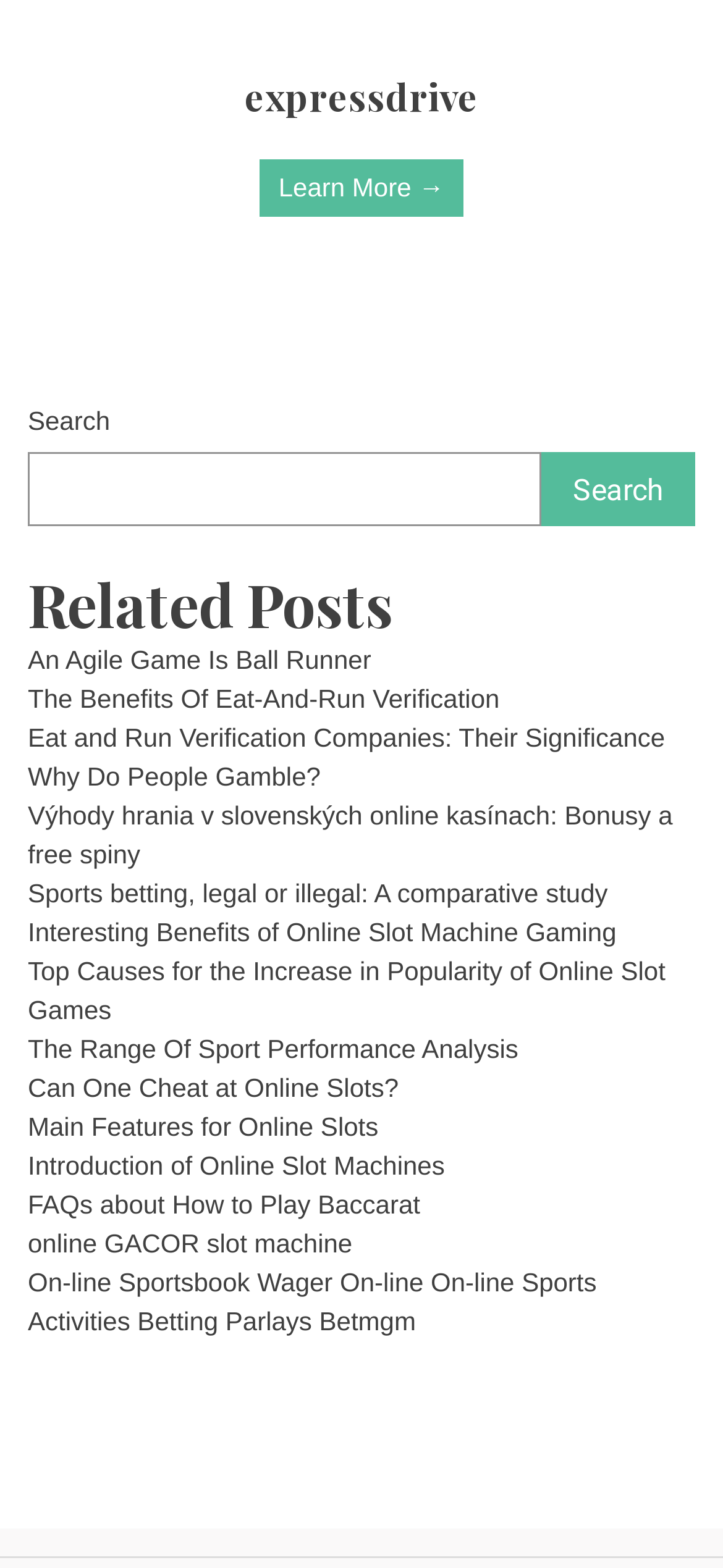Identify the bounding box coordinates of the clickable region to carry out the given instruction: "learn more about expressdrive".

[0.36, 0.101, 0.64, 0.138]